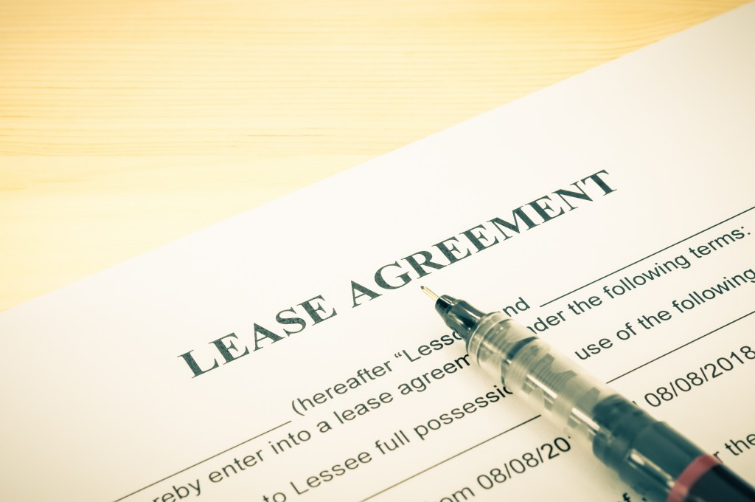Describe the important features and context of the image with as much detail as possible.

The image features a close-up view of a lease agreement document resting on a light-colored wooden table. Prominently displayed at the top is the bold heading "LEASE AGREEMENT," indicating the nature of the document. A sleek pen, positioned at the bottom right corner, suggests intention and readiness for signing. The background presents a vintage aesthetic, enhancing the feel of formality associated with legal documents. This visual context aligns with the article's theme of navigating rental agreements and understanding the terms related to breaking a lease without incurring penalties.